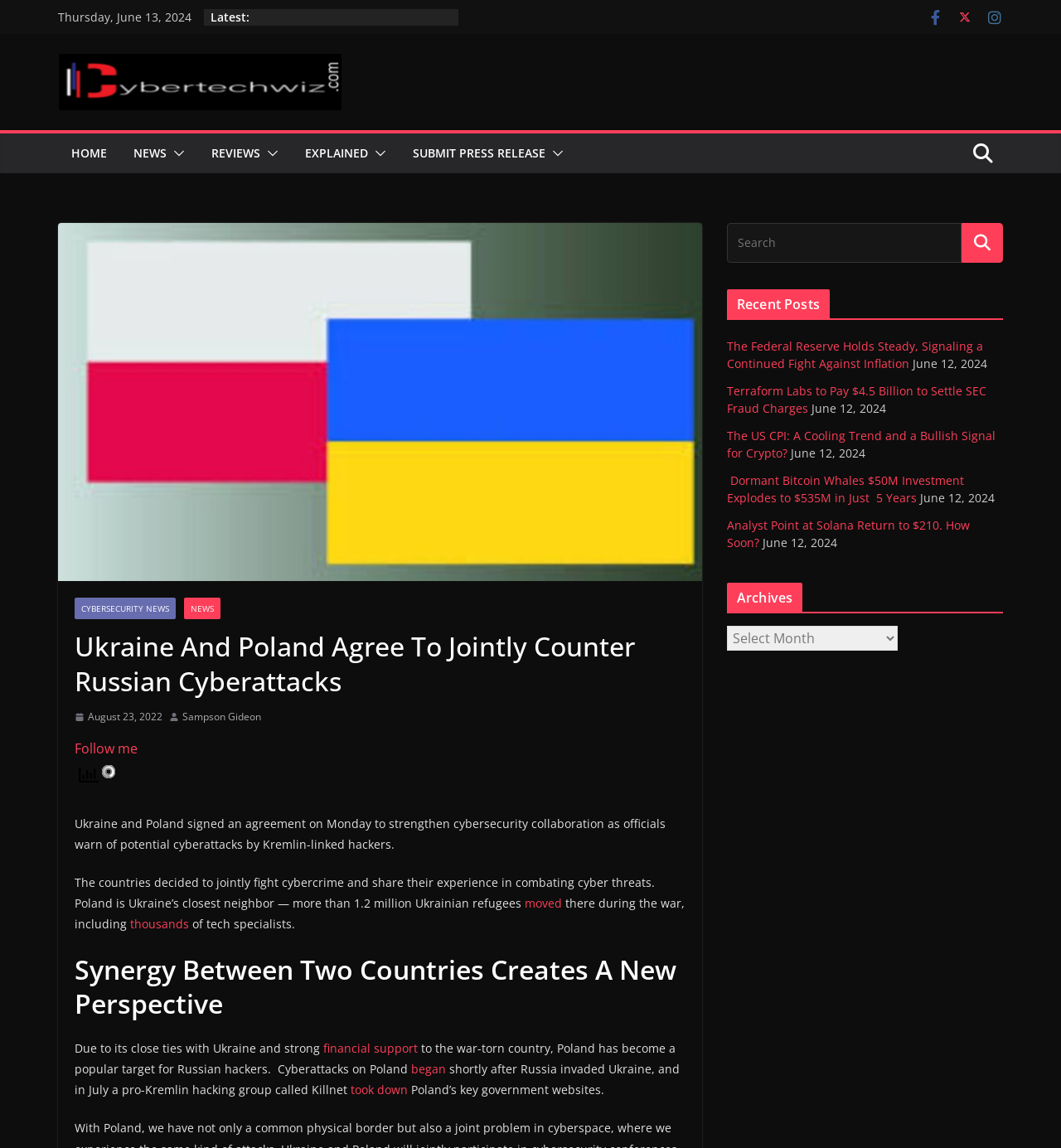Analyze the image and answer the question with as much detail as possible: 
Who is the author of the news article?

The author of the news article can be found at the bottom of the webpage, where it says 'Sampson Gideon'.